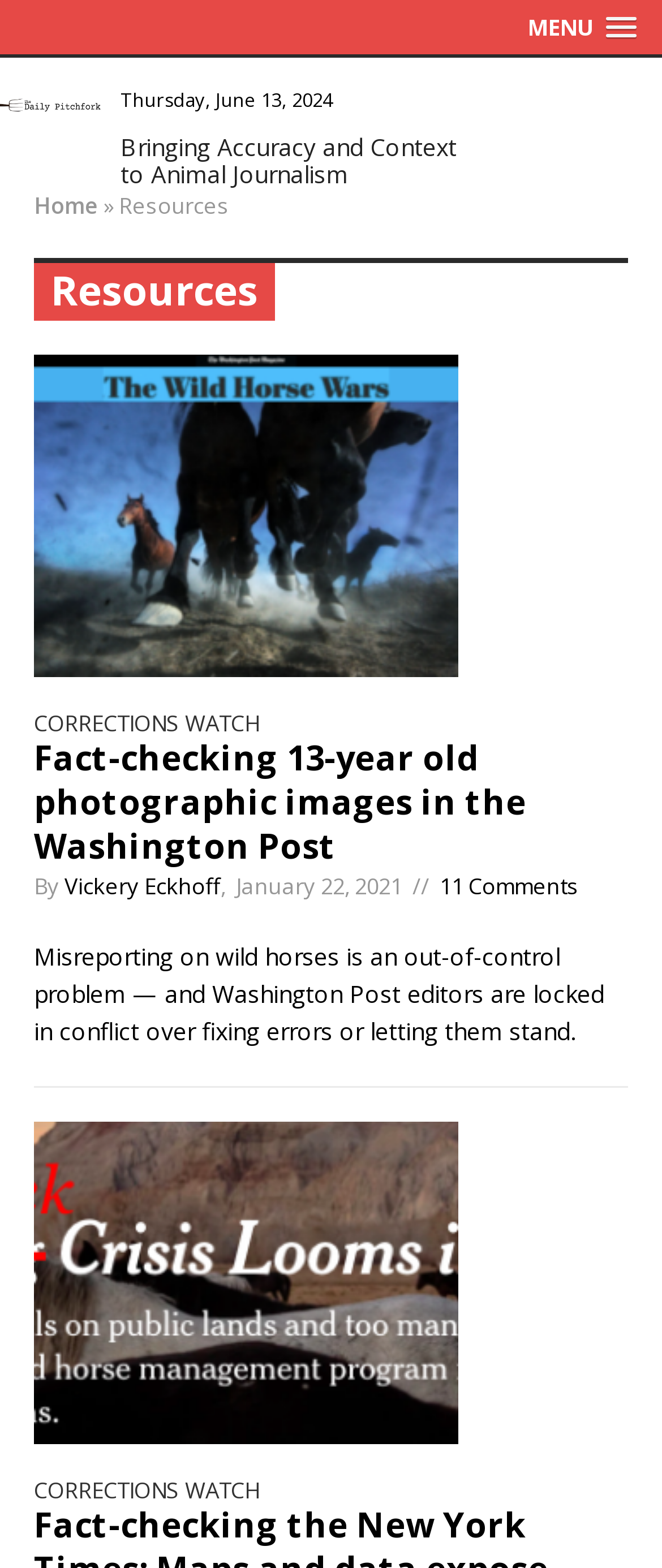How many comments are there on the article?
Respond to the question with a single word or phrase according to the image.

11 Comments